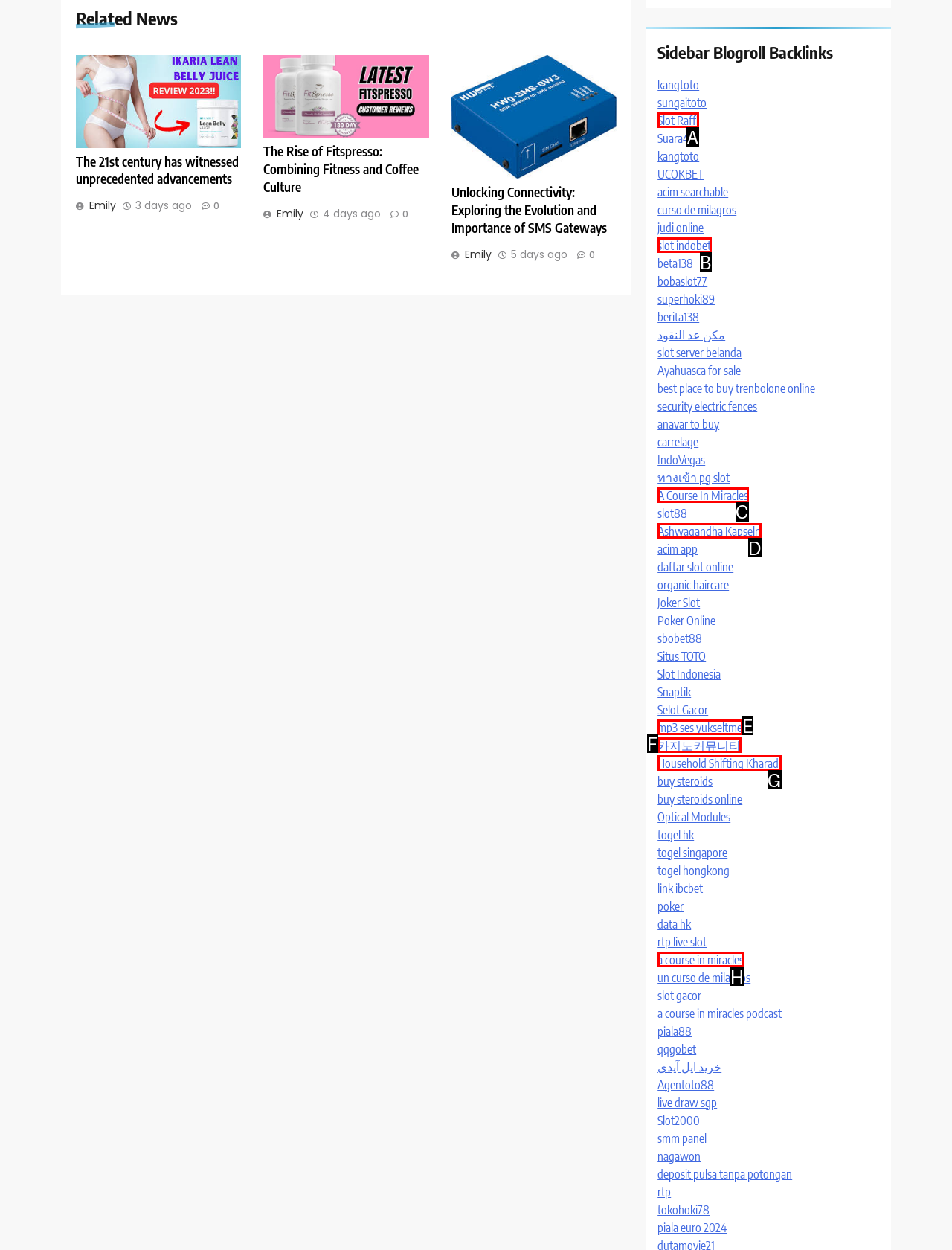Identify the correct HTML element to click to accomplish this task: Check the 'A Course In Miracles' link
Respond with the letter corresponding to the correct choice.

C